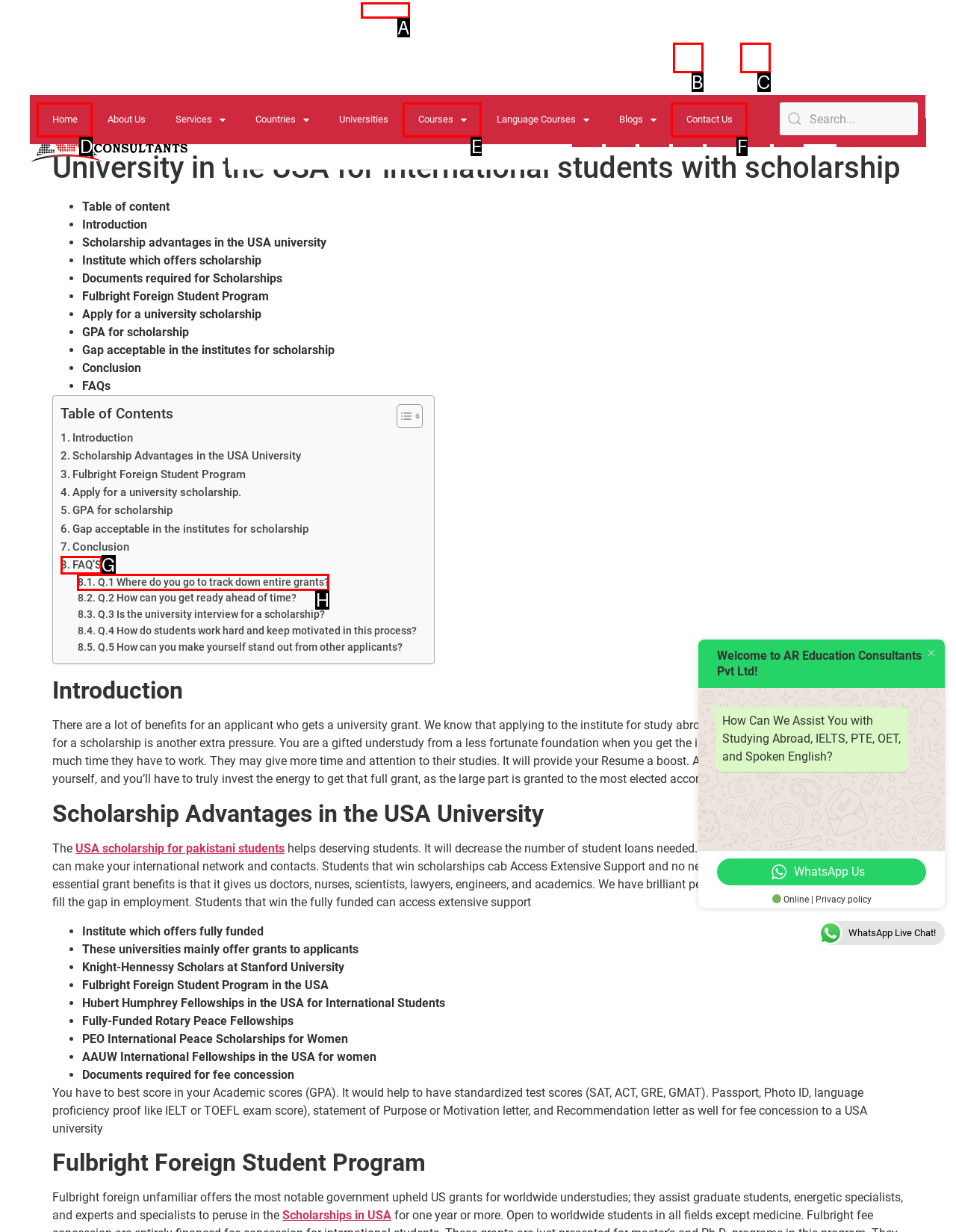Determine which option matches the element description: FAQ’S
Reply with the letter of the appropriate option from the options provided.

G